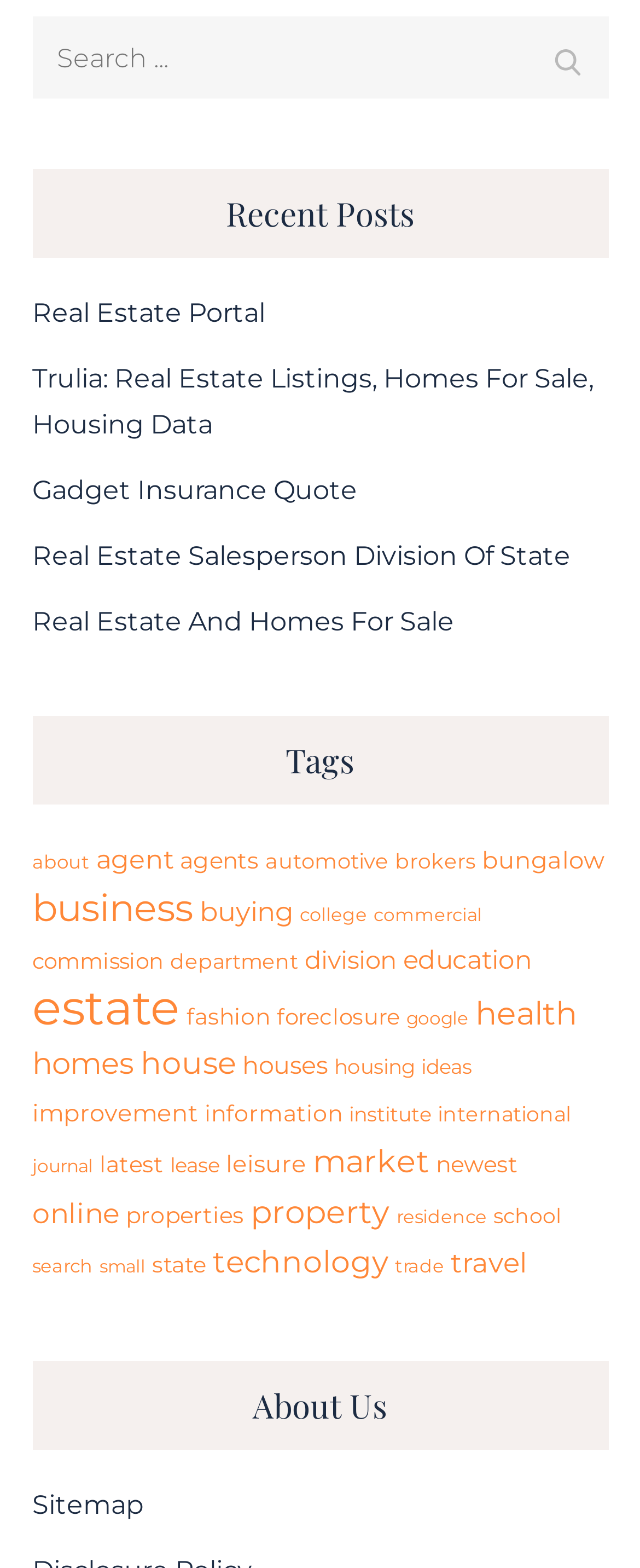Predict the bounding box coordinates for the UI element described as: "parent_node: Search for: value="Search"". The coordinates should be four float numbers between 0 and 1, presented as [left, top, right, bottom].

[0.822, 0.011, 0.95, 0.063]